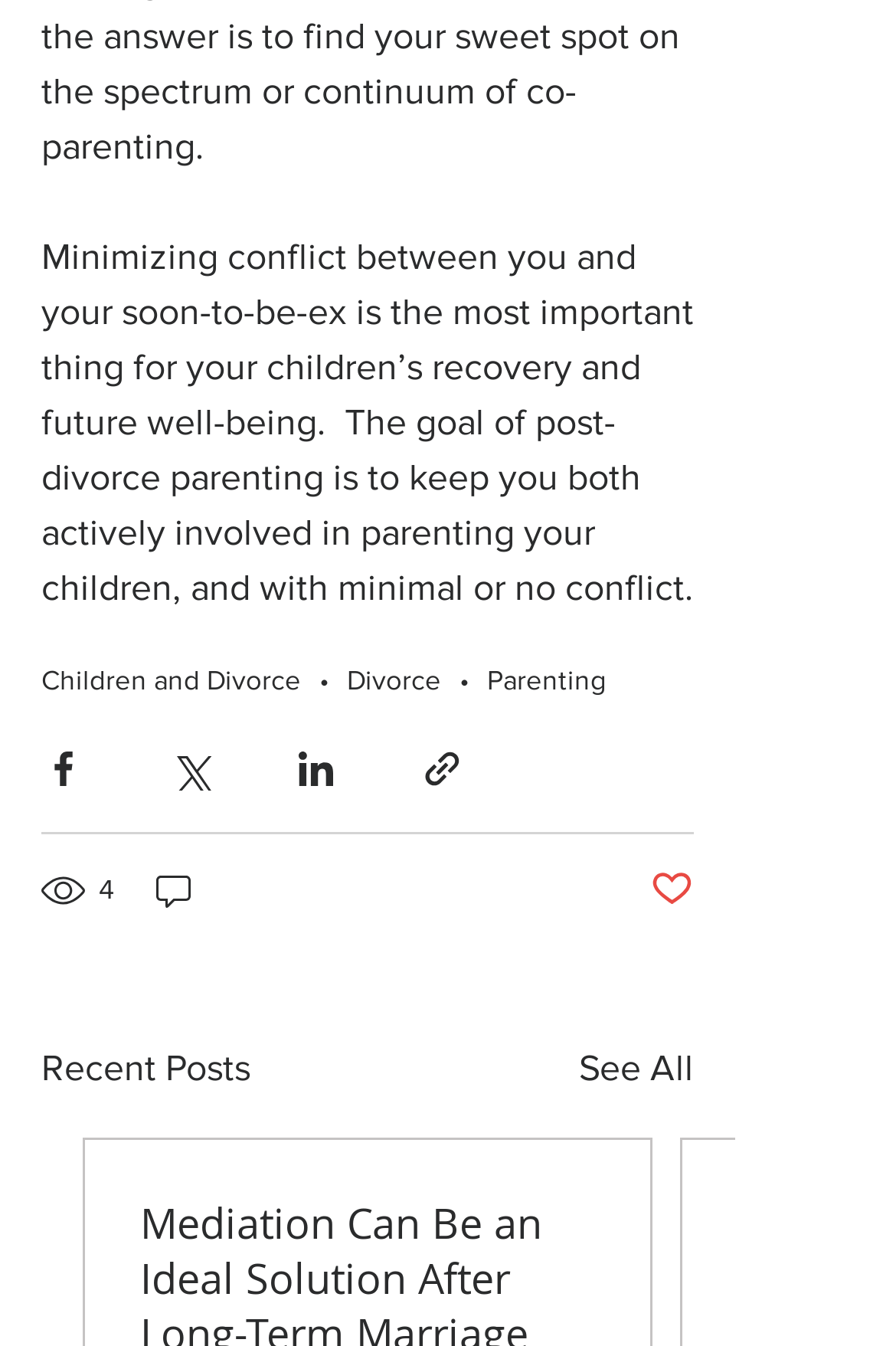Specify the bounding box coordinates of the element's area that should be clicked to execute the given instruction: "View Recent Posts". The coordinates should be four float numbers between 0 and 1, i.e., [left, top, right, bottom].

[0.046, 0.773, 0.279, 0.814]